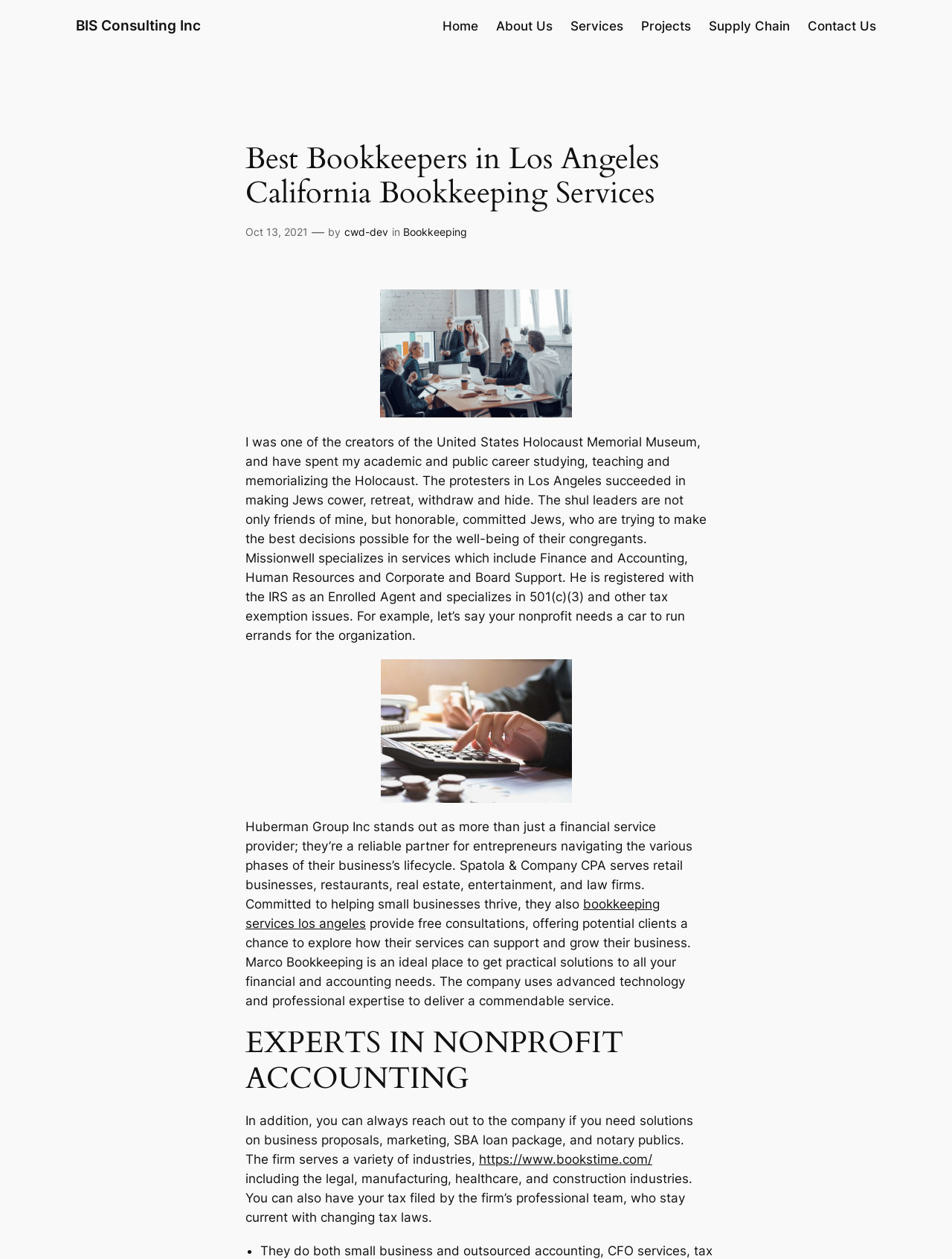Respond with a single word or short phrase to the following question: 
What type of businesses does Spatola & Company CPA serve?

Retail businesses, restaurants, real estate, entertainment, and law firms